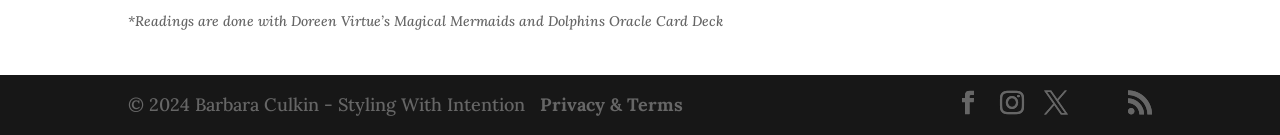Determine the bounding box of the UI element mentioned here: "Privacy & Terms". The coordinates must be in the format [left, top, right, bottom] with values ranging from 0 to 1.

[0.422, 0.685, 0.534, 0.856]